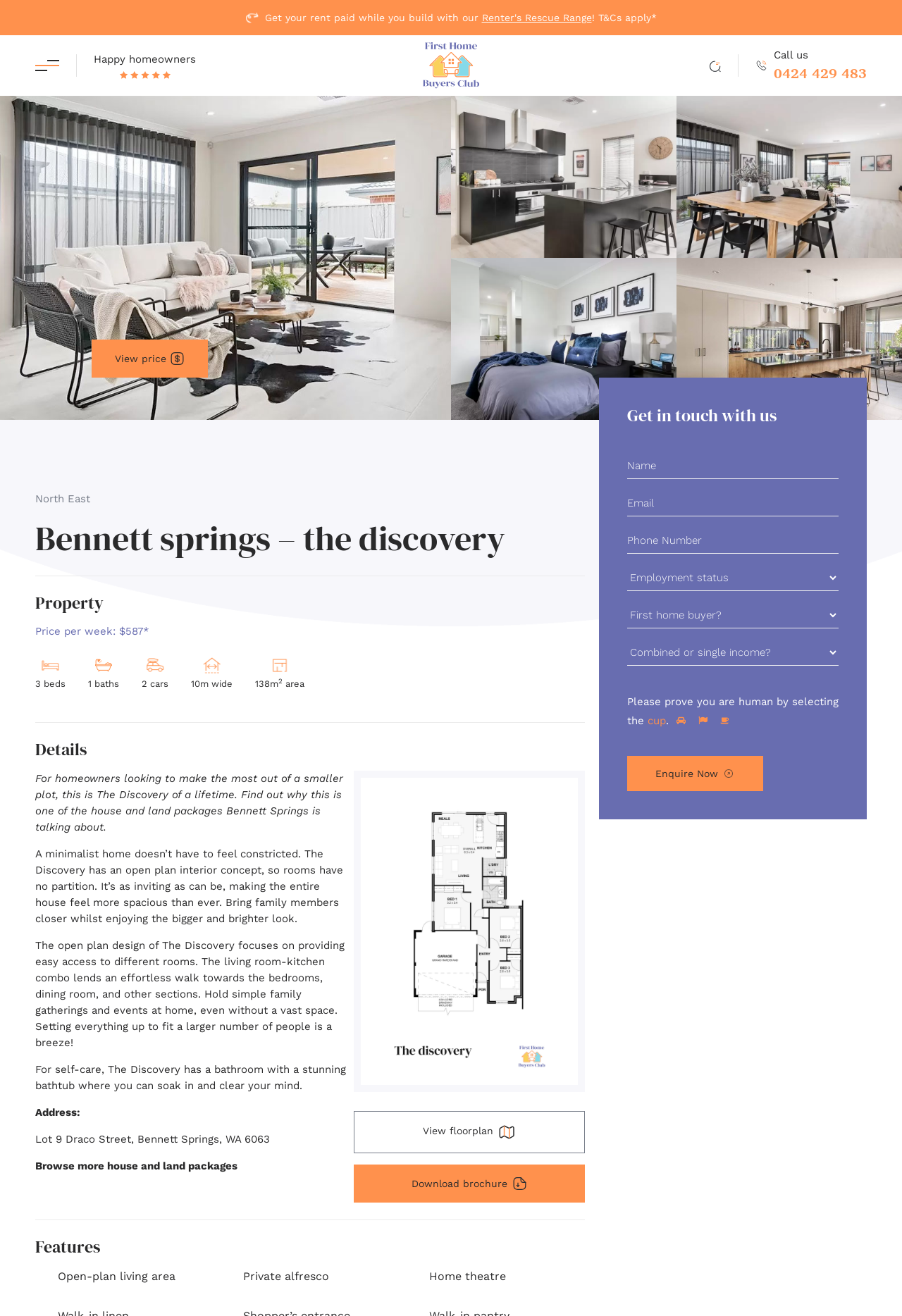Identify and extract the heading text of the webpage.

Bennett springs – the discovery